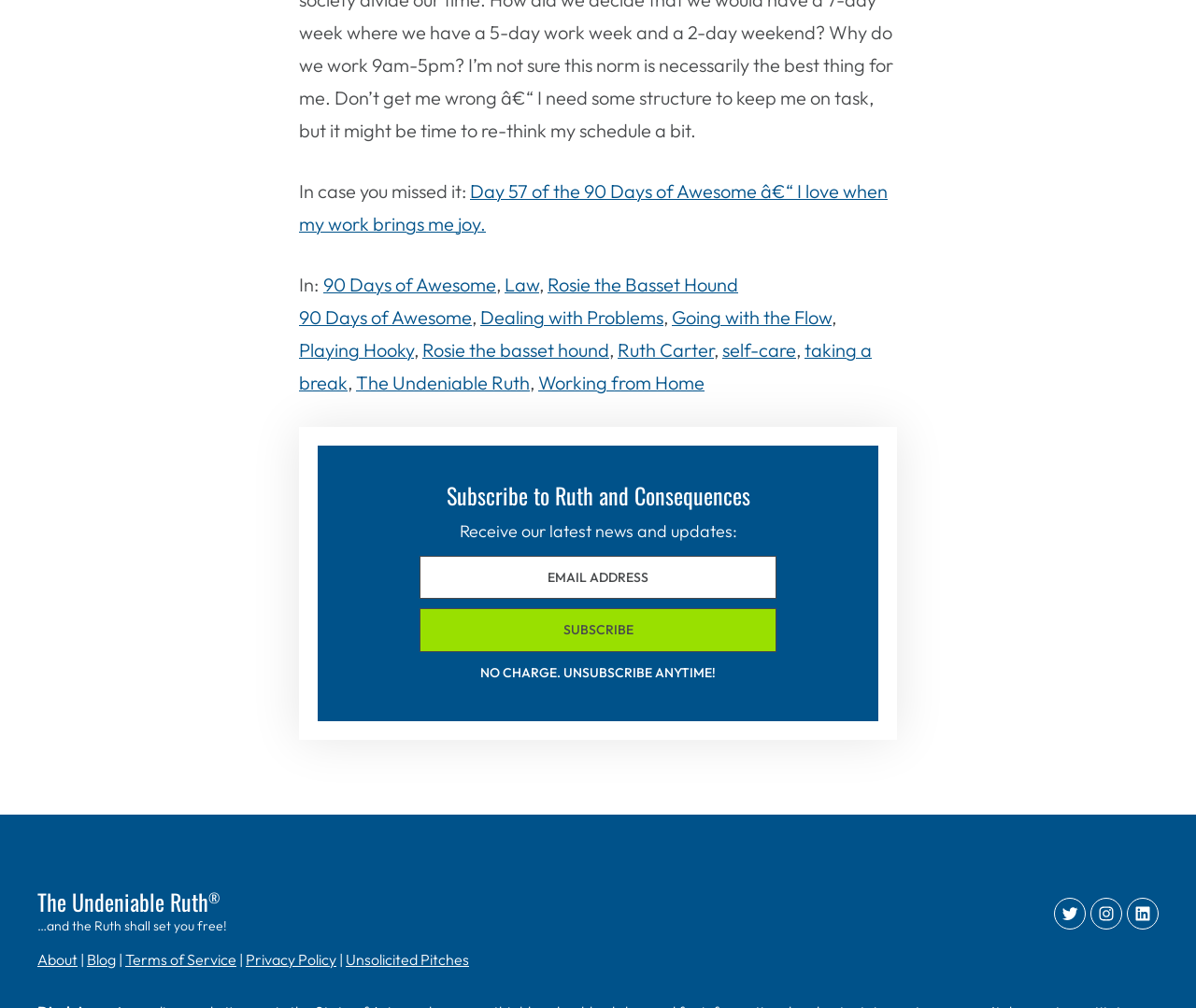Extract the bounding box coordinates for the described element: "Subscribe". The coordinates should be represented as four float numbers between 0 and 1: [left, top, right, bottom].

[0.351, 0.604, 0.649, 0.647]